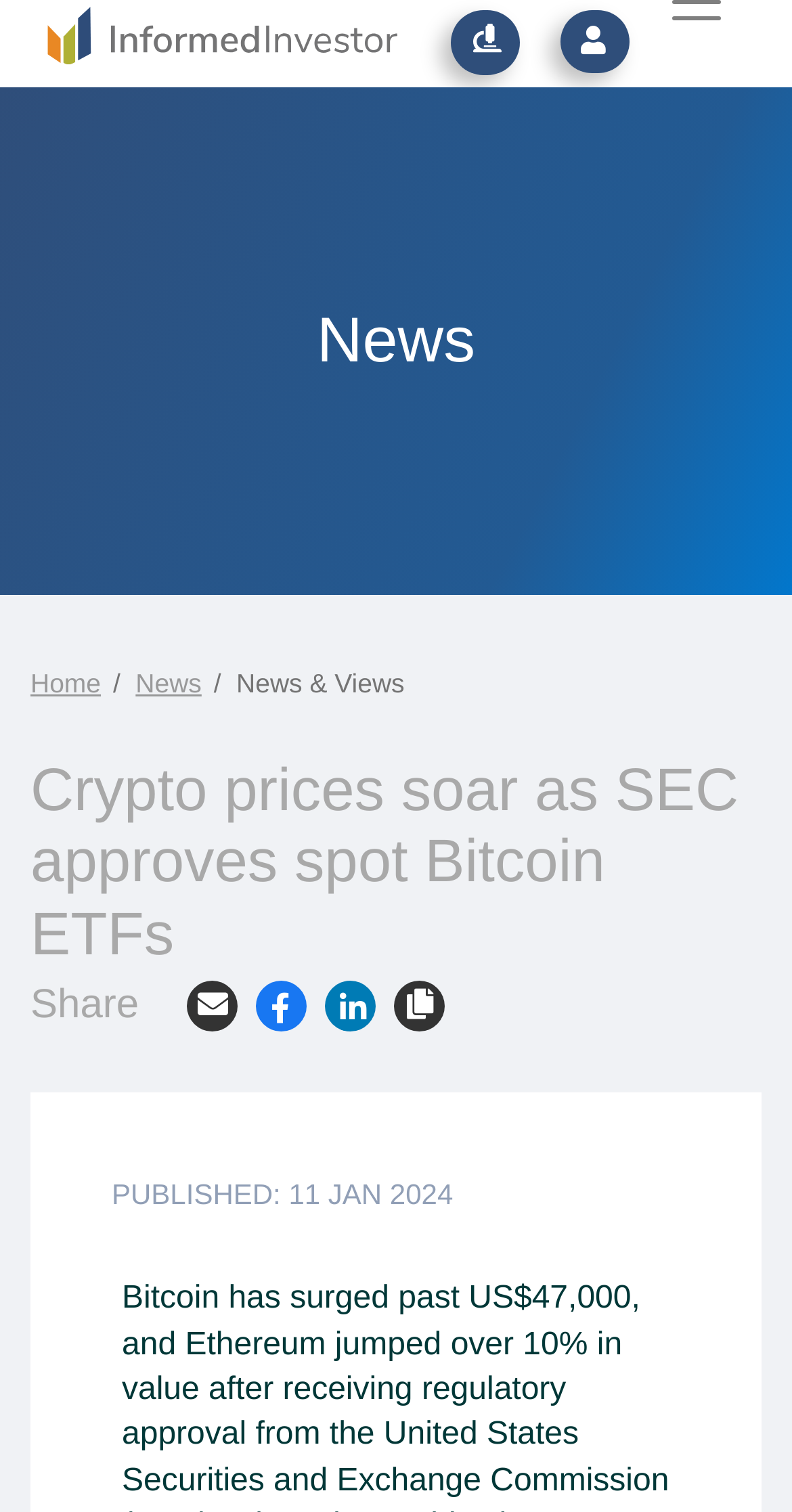Please provide a detailed answer to the question below based on the screenshot: 
How many sharing options are available?

I determined the number of sharing options by looking at the link elements with the text '' and 'Copy', which are likely sharing options, and counted a total of 4 options.